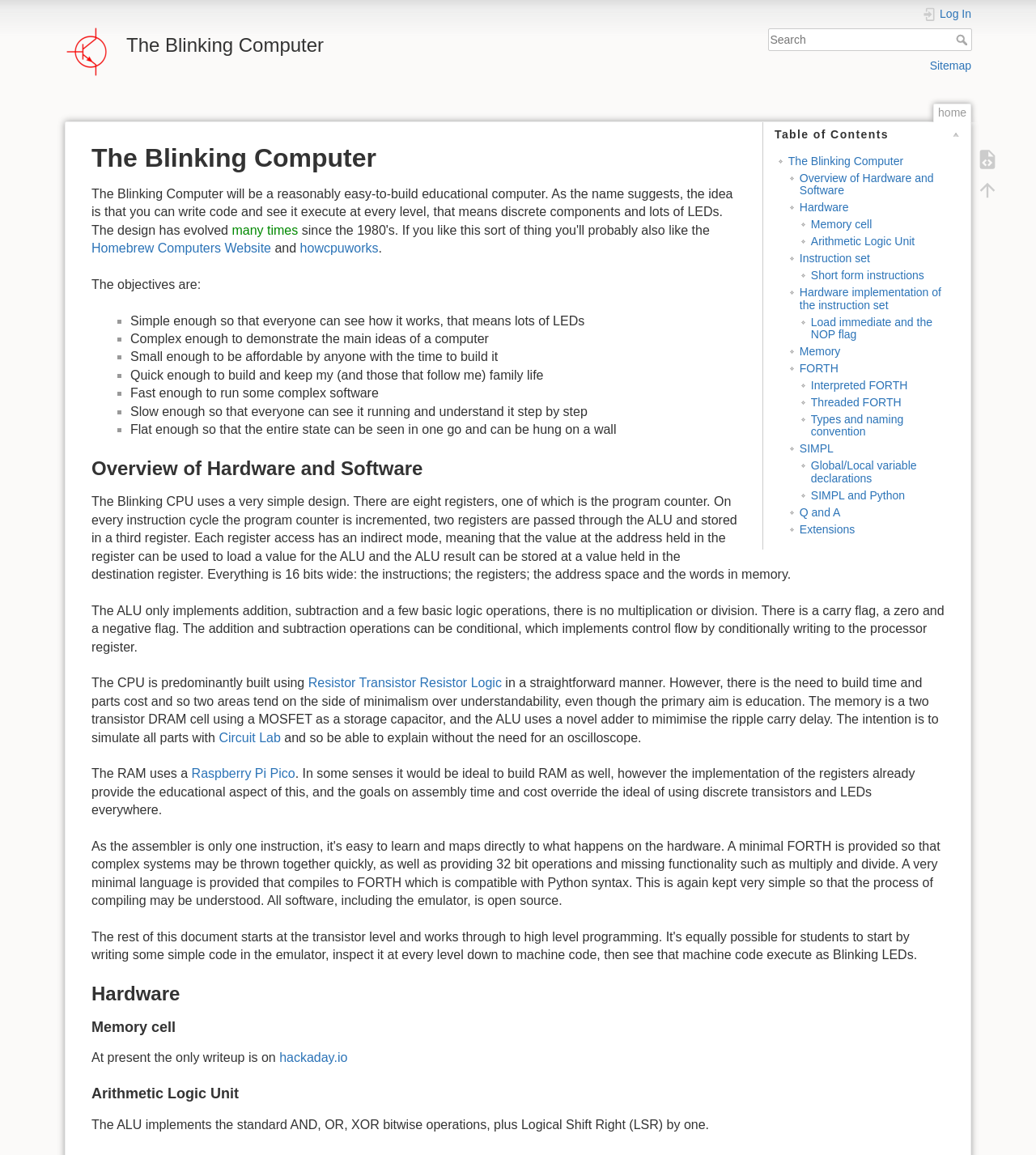Identify the bounding box coordinates of the specific part of the webpage to click to complete this instruction: "Click on the 'Log In' link".

[0.89, 0.006, 0.938, 0.019]